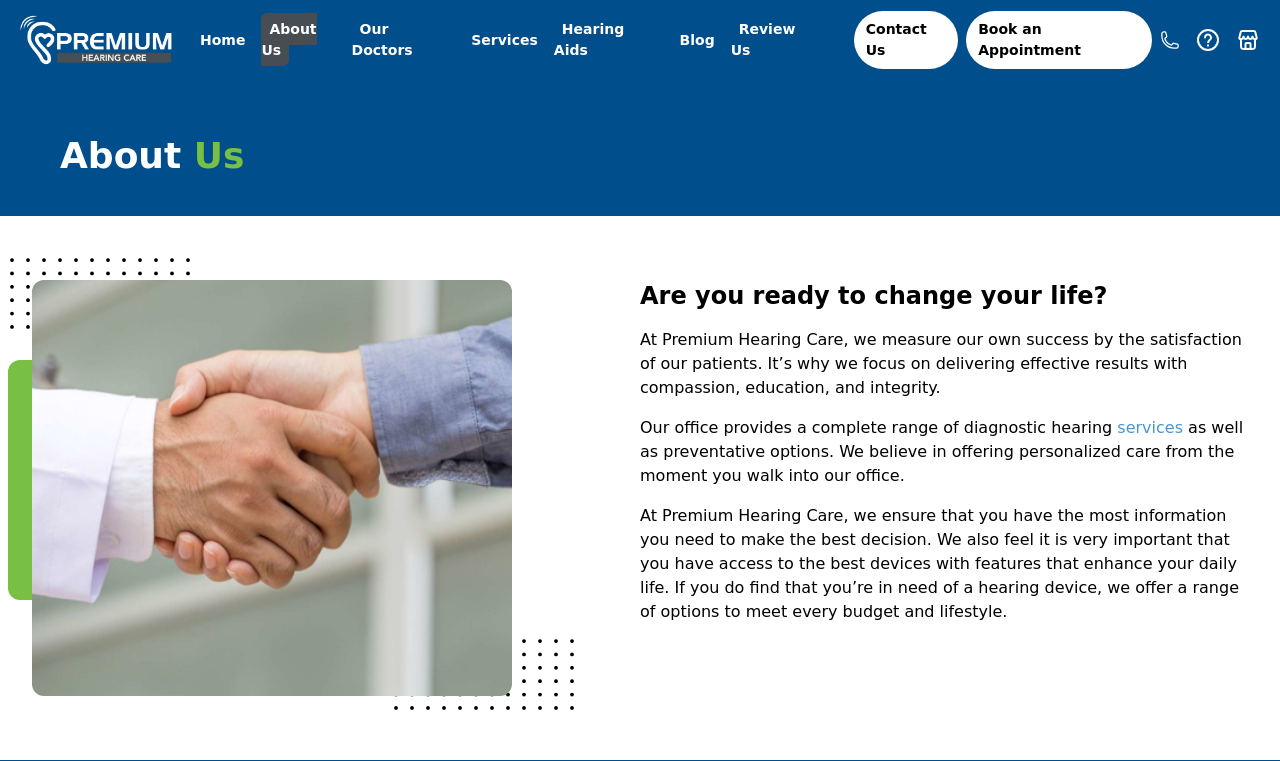Kindly determine the bounding box coordinates of the area that needs to be clicked to fulfill this instruction: "Book an appointment".

[0.755, 0.014, 0.9, 0.091]